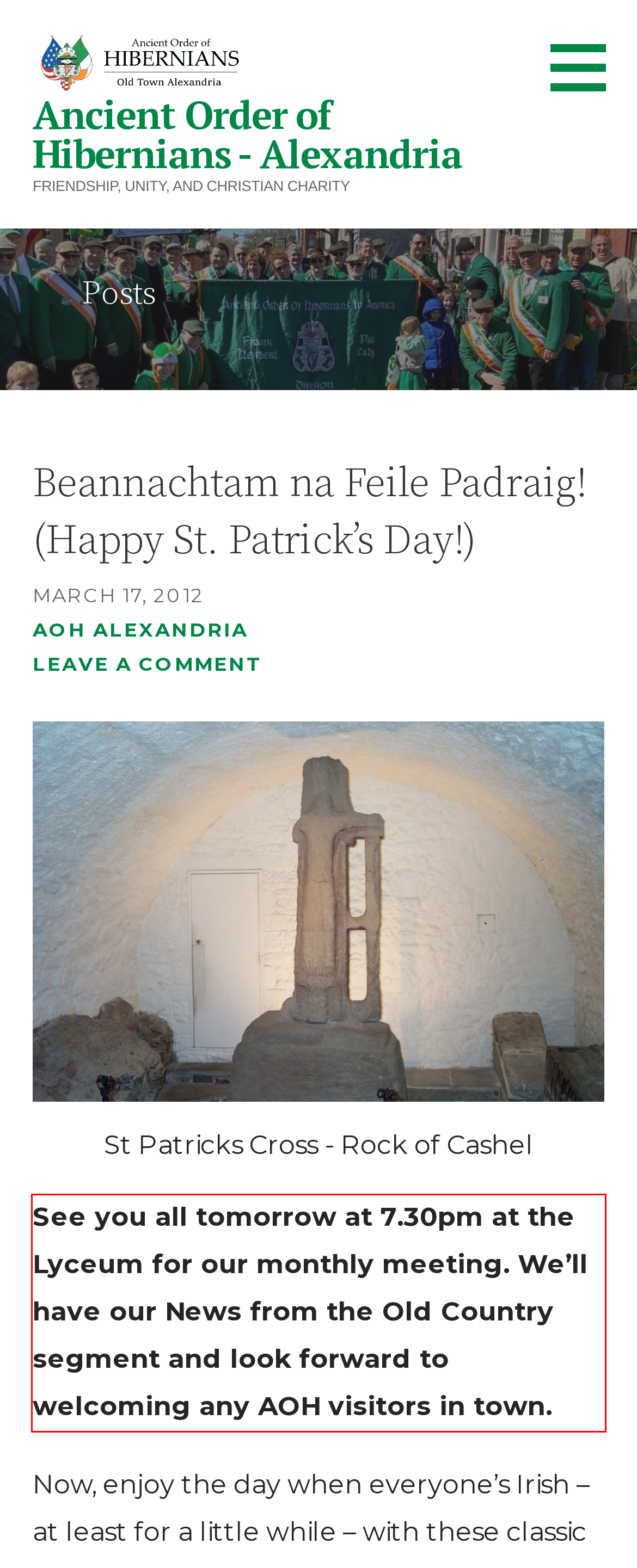You have a screenshot of a webpage, and there is a red bounding box around a UI element. Utilize OCR to extract the text within this red bounding box.

See you all tomorrow at 7.30pm at the Lyceum for our monthly meeting. We’ll have our News from the Old Country segment and look forward to welcoming any AOH visitors in town.